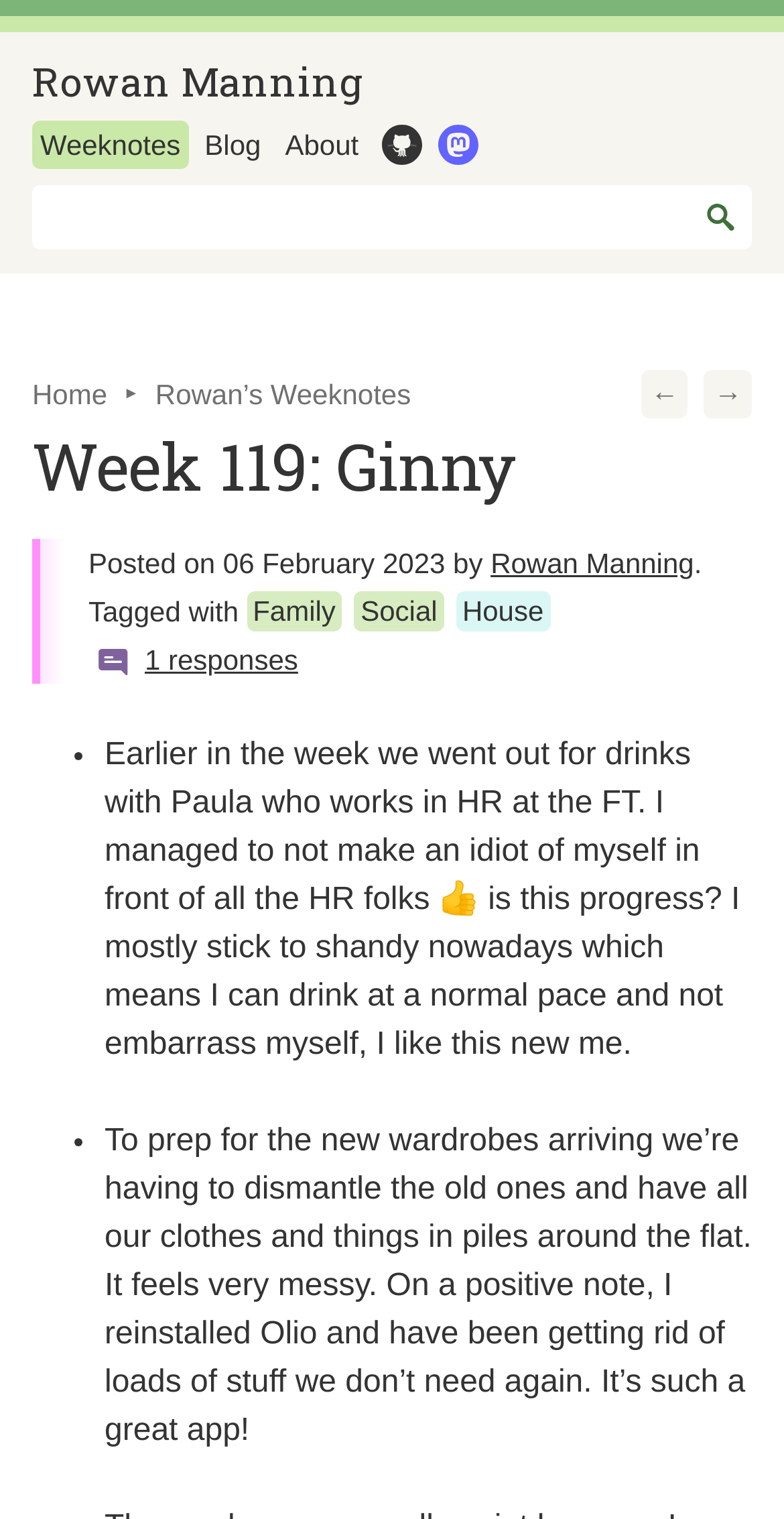Offer a comprehensive description of the webpage’s content and structure.

This webpage is a personal blog post titled "Week 119: Ginny" by Rowan Manning. At the top, there is a navigation menu with links to "Weeknotes", "Blog", "About", "GitHub", and "Mastodon". Below the navigation menu, there is a search bar with a placeholder text "Search here". 

On the left side, there are links to "Home" and "Rowan’s Weeknotes". On the right side, there are buttons to navigate to the previous and next blog posts, titled "Week 118: Swiss Roll" and "Week 120: Peaks", respectively.

The main content of the blog post is divided into sections. The first section has a heading "Week 119: Ginny" and displays the posting date "06 February 2023" and the author's name "Rowan Manning". Below this section, there are tags "Family", "Social", and "House" related to the blog post.

The blog post content is organized into a list with bullet points. The first item describes a social event with HR colleagues, mentioning the author's ability to drink responsibly. The second item talks about preparing for new wardrobes by dismantling old ones and getting rid of unnecessary items using an app called Olio.